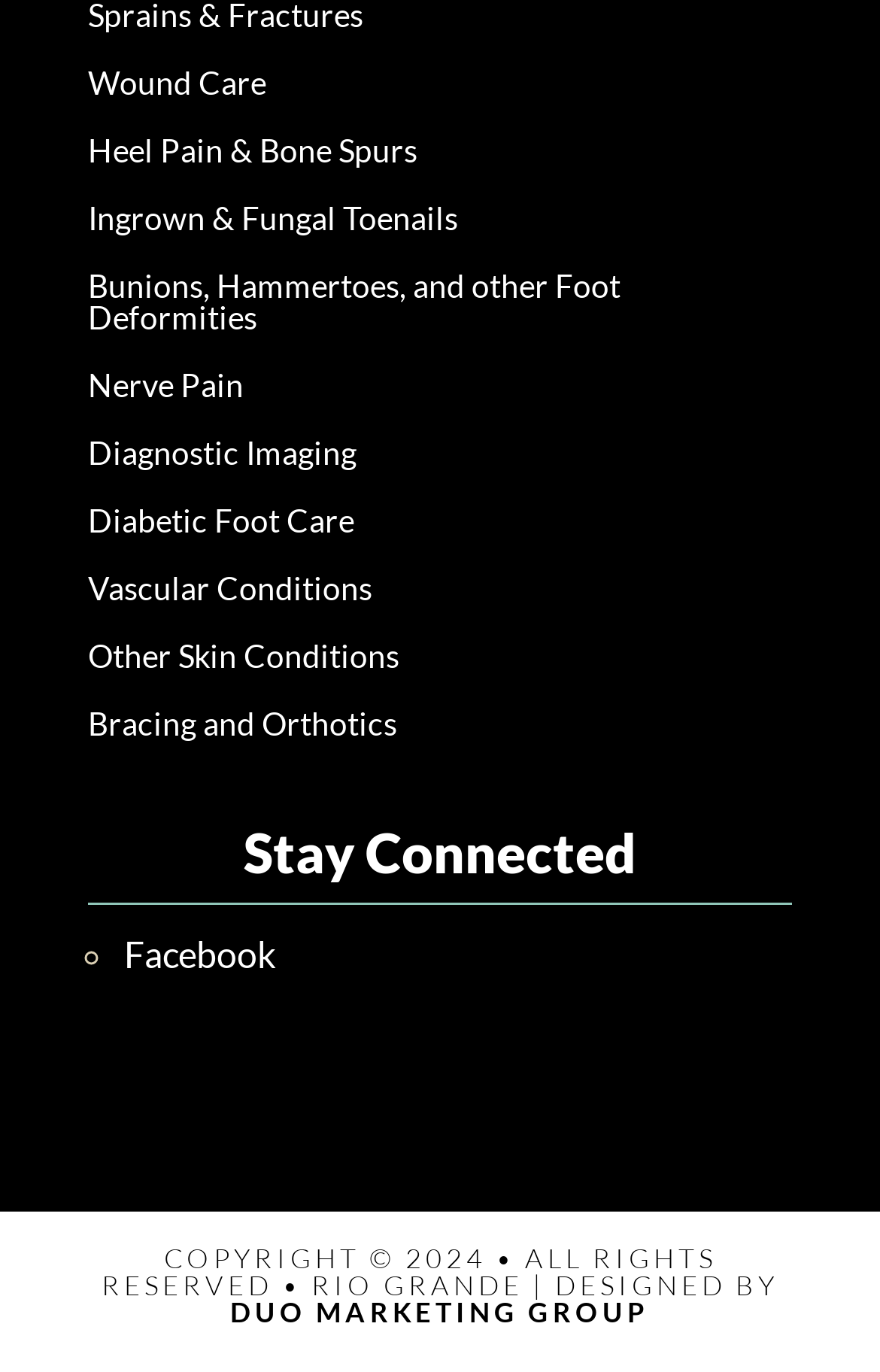Determine the coordinates of the bounding box for the clickable area needed to execute this instruction: "Visit Heel Pain & Bone Spurs page".

[0.1, 0.098, 0.474, 0.135]